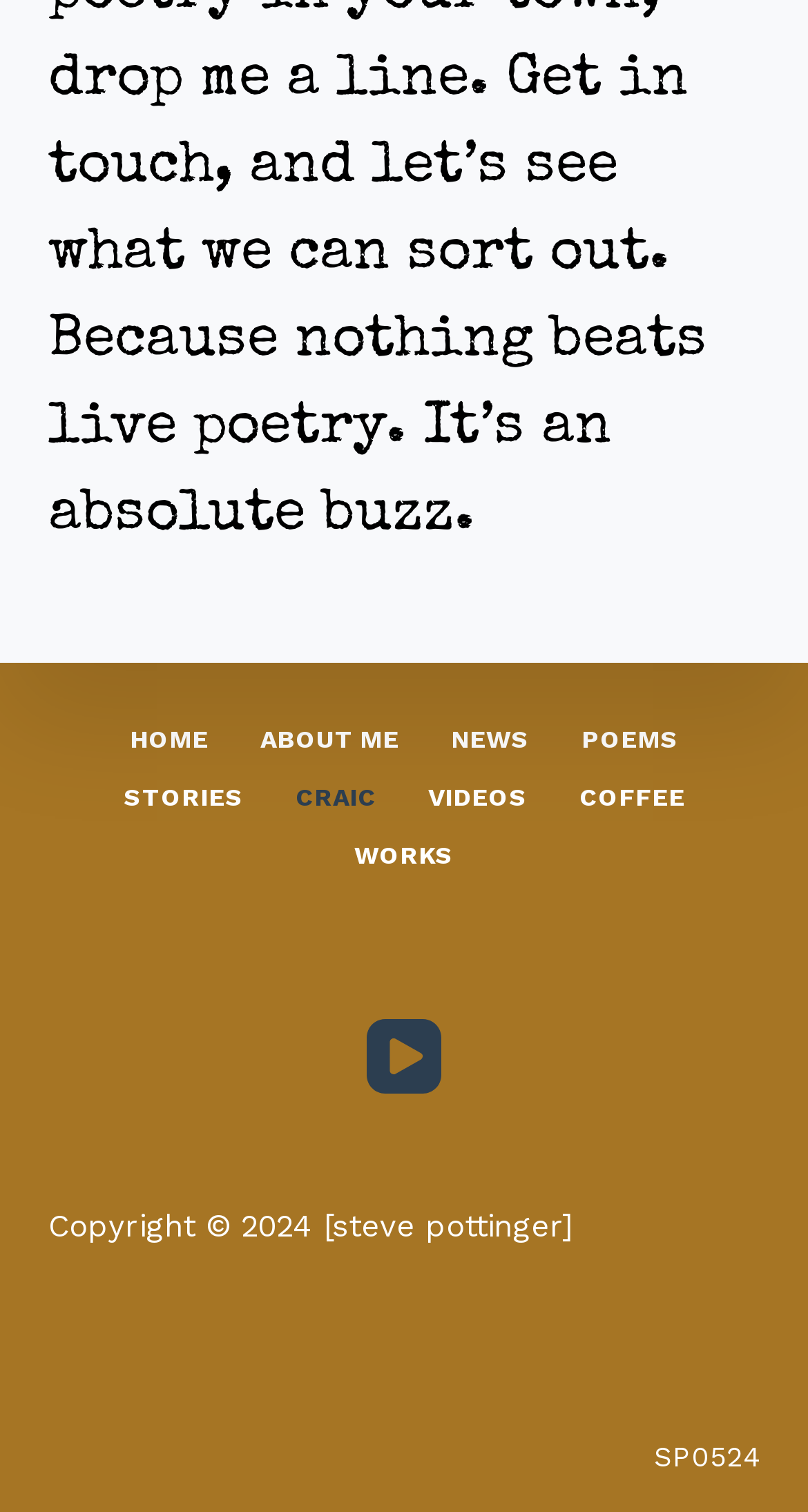Please find the bounding box coordinates of the clickable region needed to complete the following instruction: "check out poems". The bounding box coordinates must consist of four float numbers between 0 and 1, i.e., [left, top, right, bottom].

[0.687, 0.479, 0.872, 0.501]